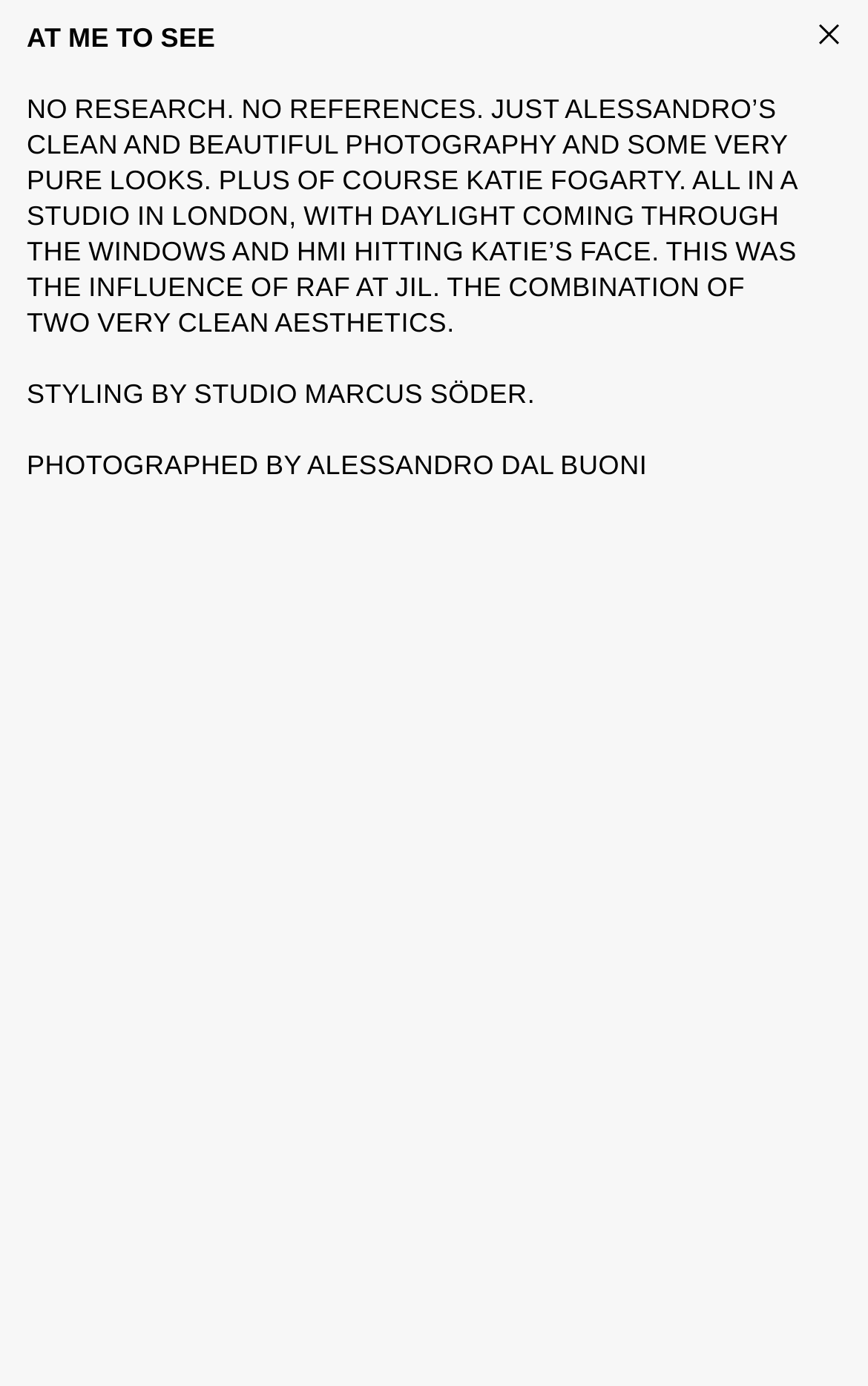Who is the model in the image?
Could you give a comprehensive explanation in response to this question?

The model's name can be found in the text section, which mentions 'KATIE FOGARTY'.